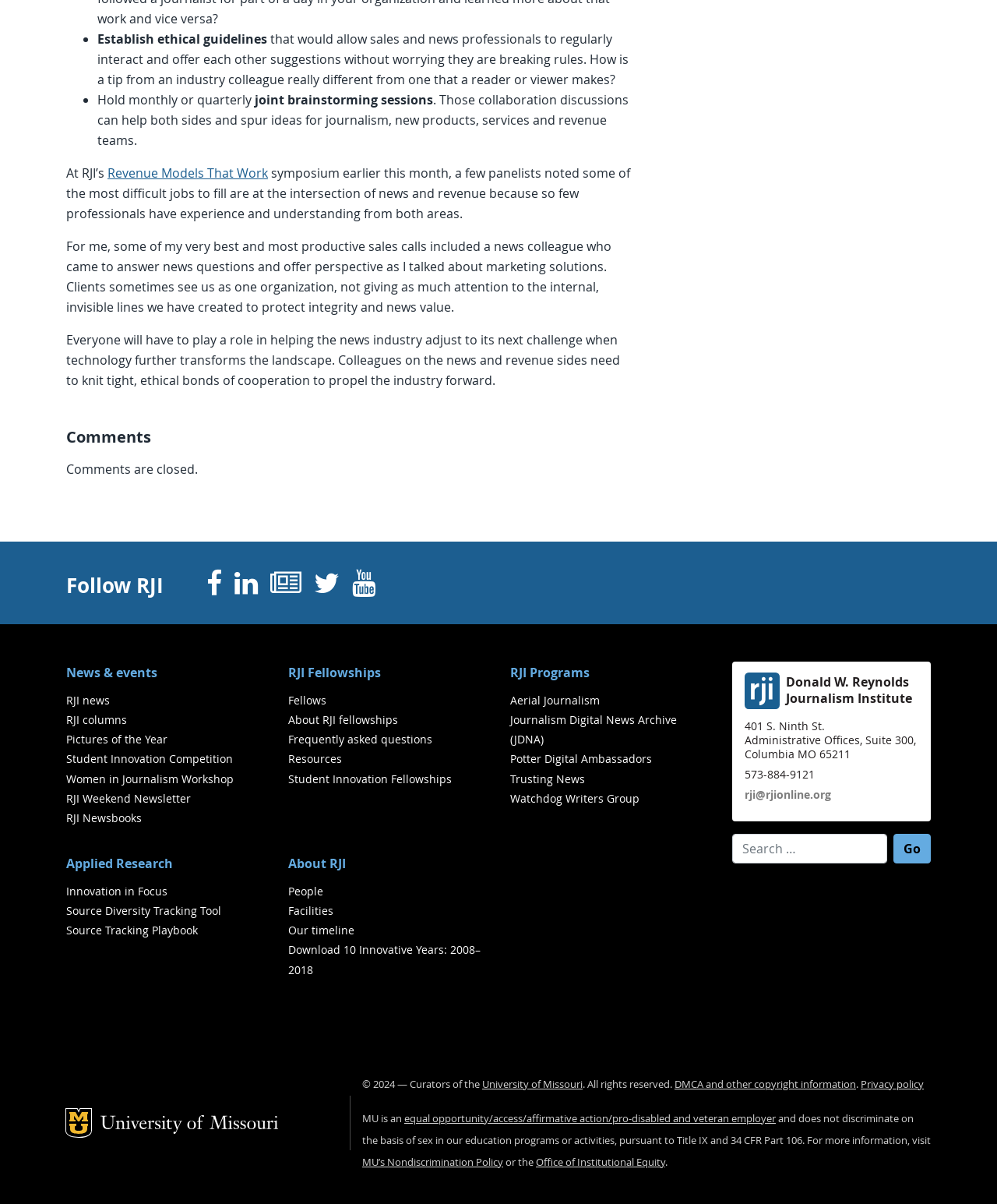Please identify the bounding box coordinates of the clickable region that I should interact with to perform the following instruction: "Follow RJI on Facebook". The coordinates should be expressed as four float numbers between 0 and 1, i.e., [left, top, right, bottom].

[0.207, 0.468, 0.235, 0.5]